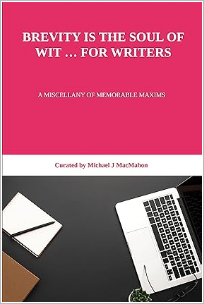What objects are depicted in the workspace motif?
Refer to the image and provide a concise answer in one word or phrase.

notepad, pen, laptop, coffee cup